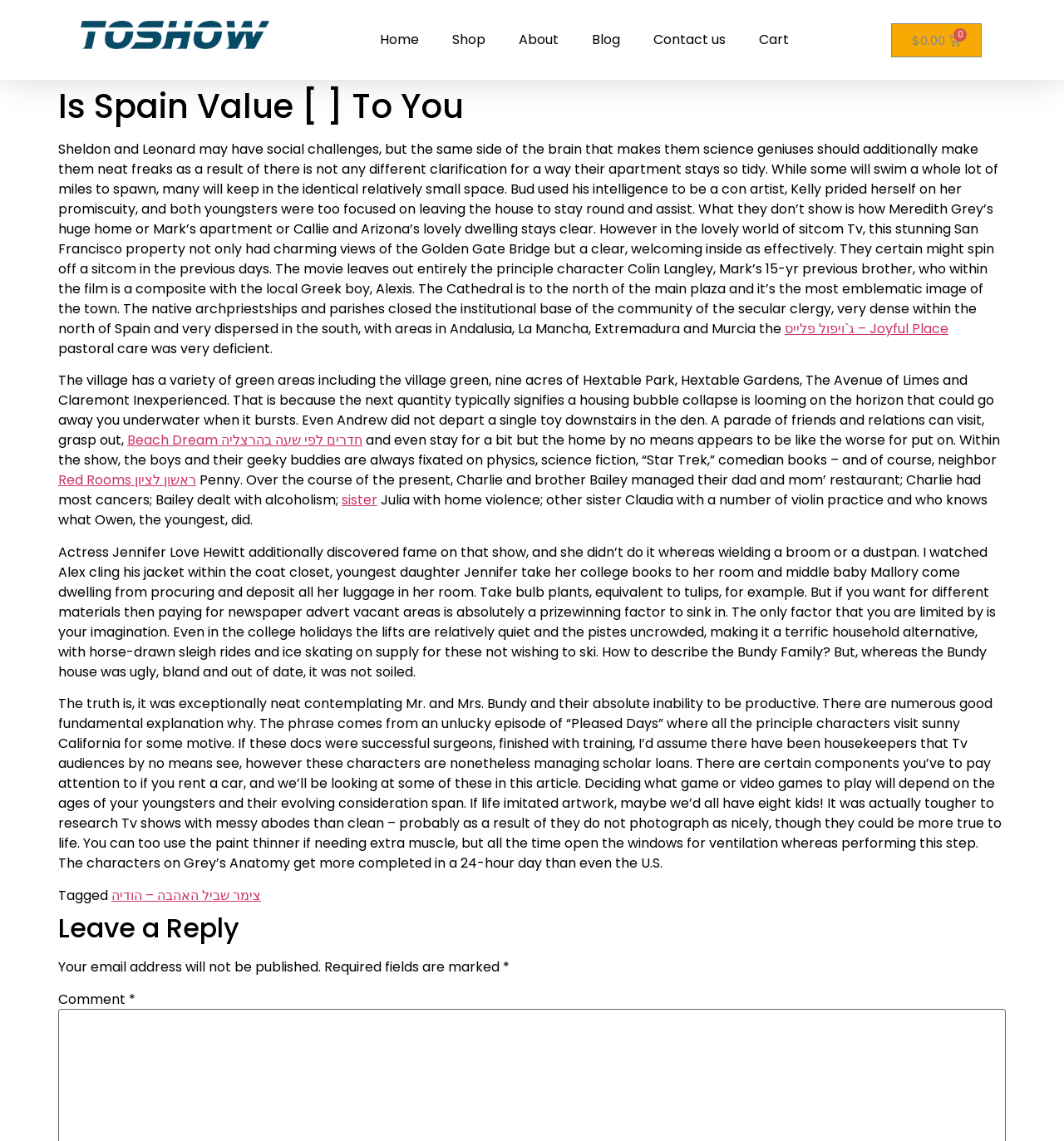Could you highlight the region that needs to be clicked to execute the instruction: "Click the 'Cart' link"?

[0.698, 0.018, 0.757, 0.052]